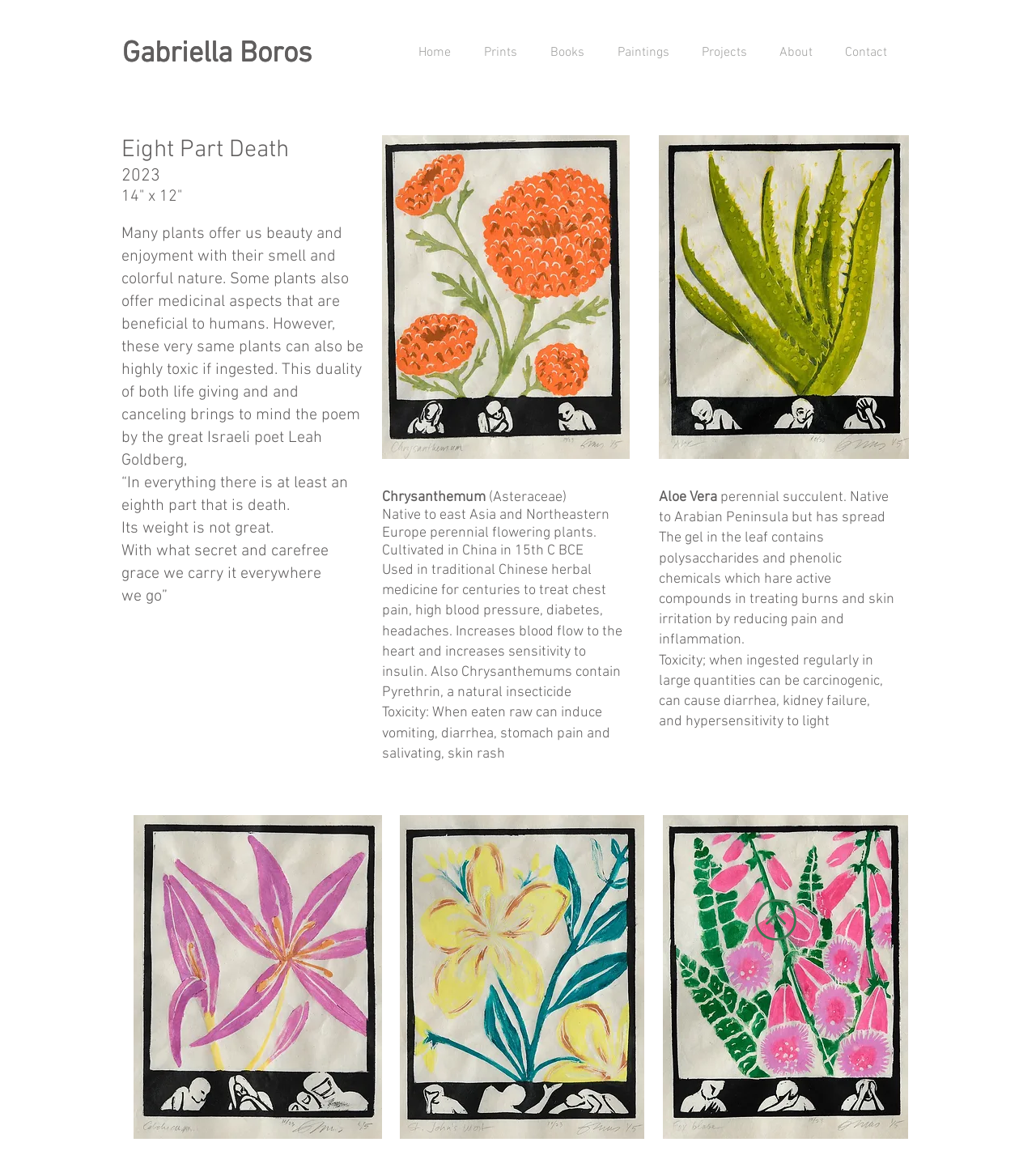What is the name of the plant in the first image?
Please respond to the question with a detailed and thorough explanation.

The name of the plant in the first image can be found in the StaticText element with the text '(Asteraceae)', which is located below the image. The text also mentions that the plant is native to east Asia and Northeastern Europe.